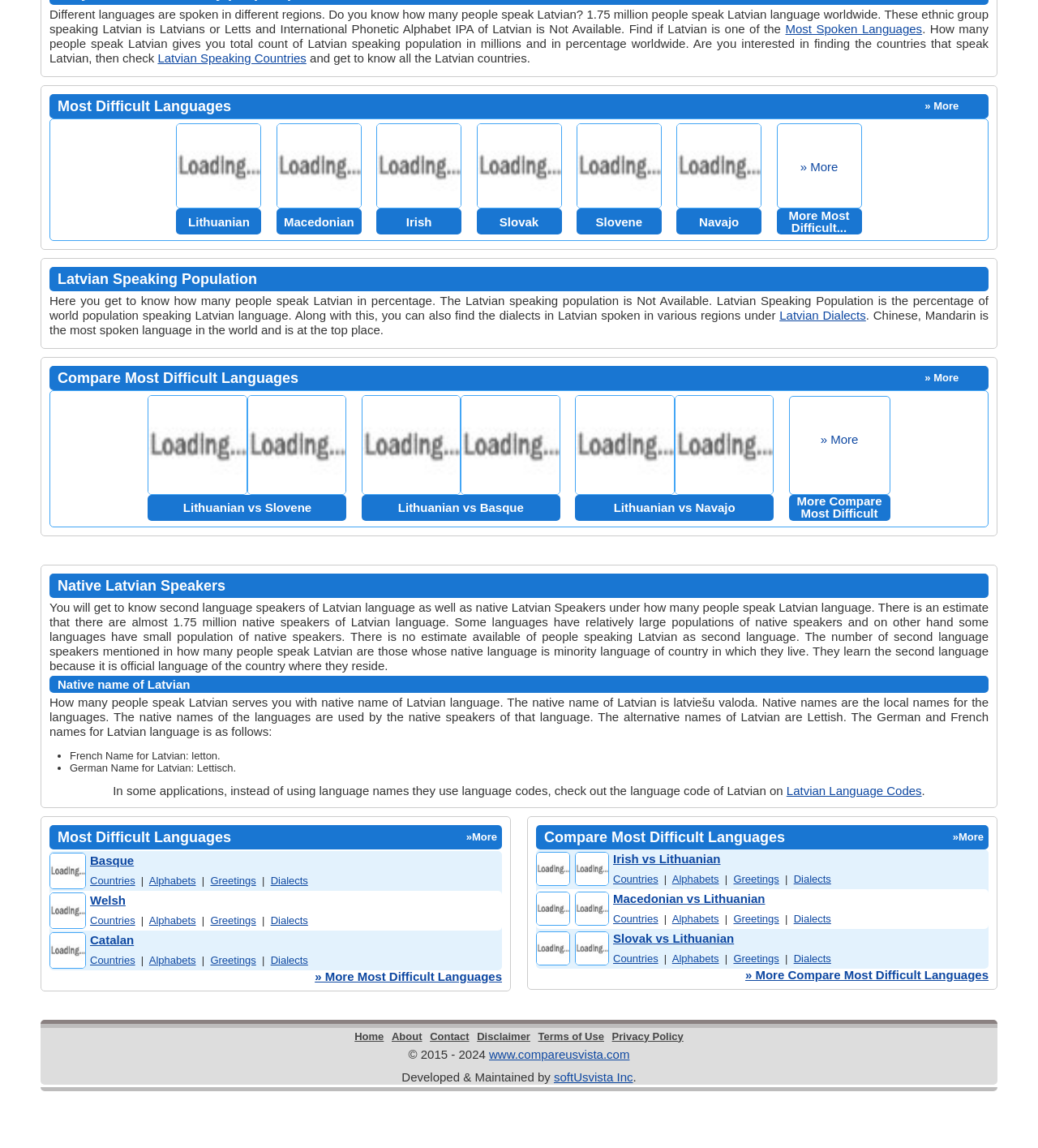Find the UI element described as: "» More Most Difficult Languages" and predict its bounding box coordinates. Ensure the coordinates are four float numbers between 0 and 1, [left, top, right, bottom].

[0.303, 0.844, 0.484, 0.856]